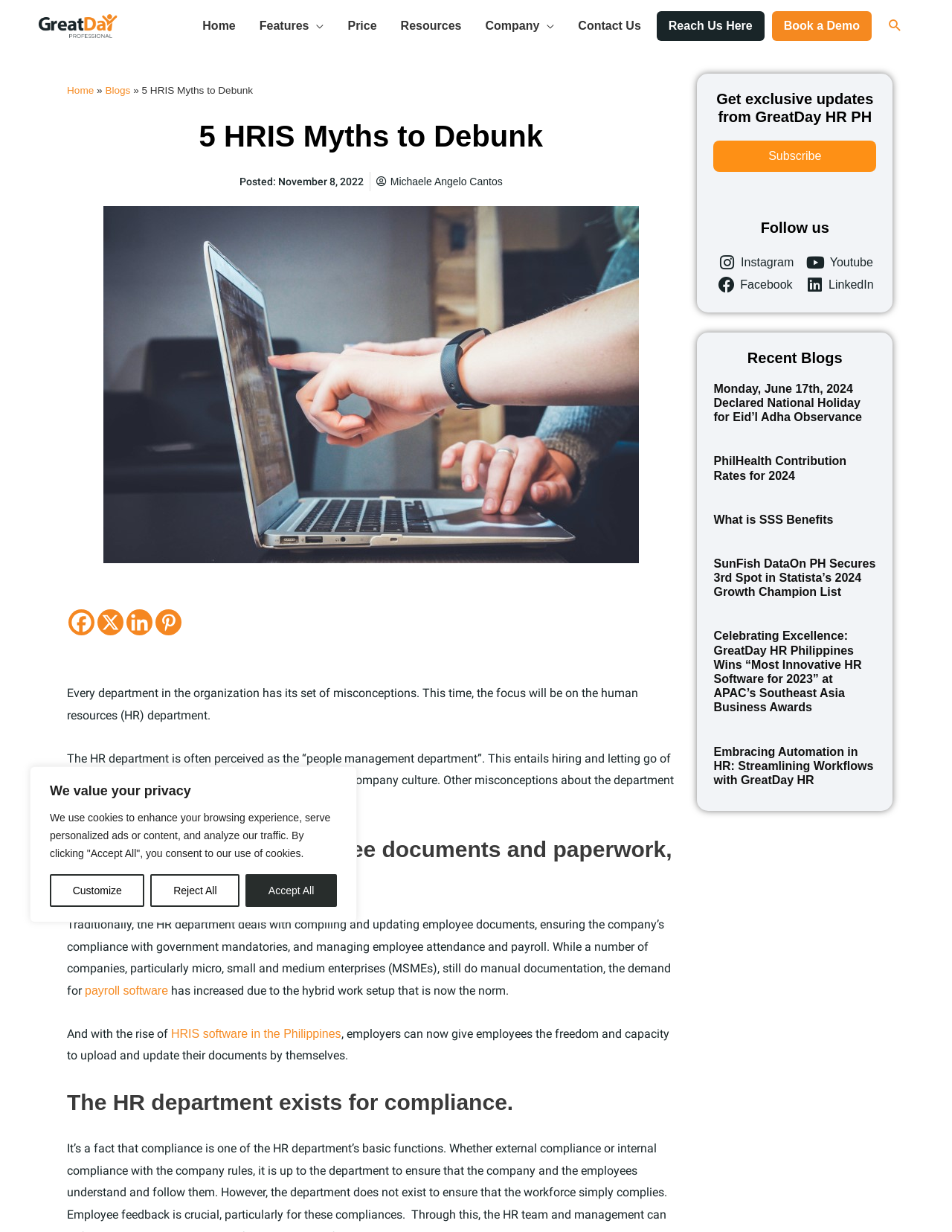Identify the bounding box for the described UI element. Provide the coordinates in (top-left x, top-left y, bottom-right x, bottom-right y) format with values ranging from 0 to 1: Michaele Angelo Cantos

[0.395, 0.139, 0.528, 0.155]